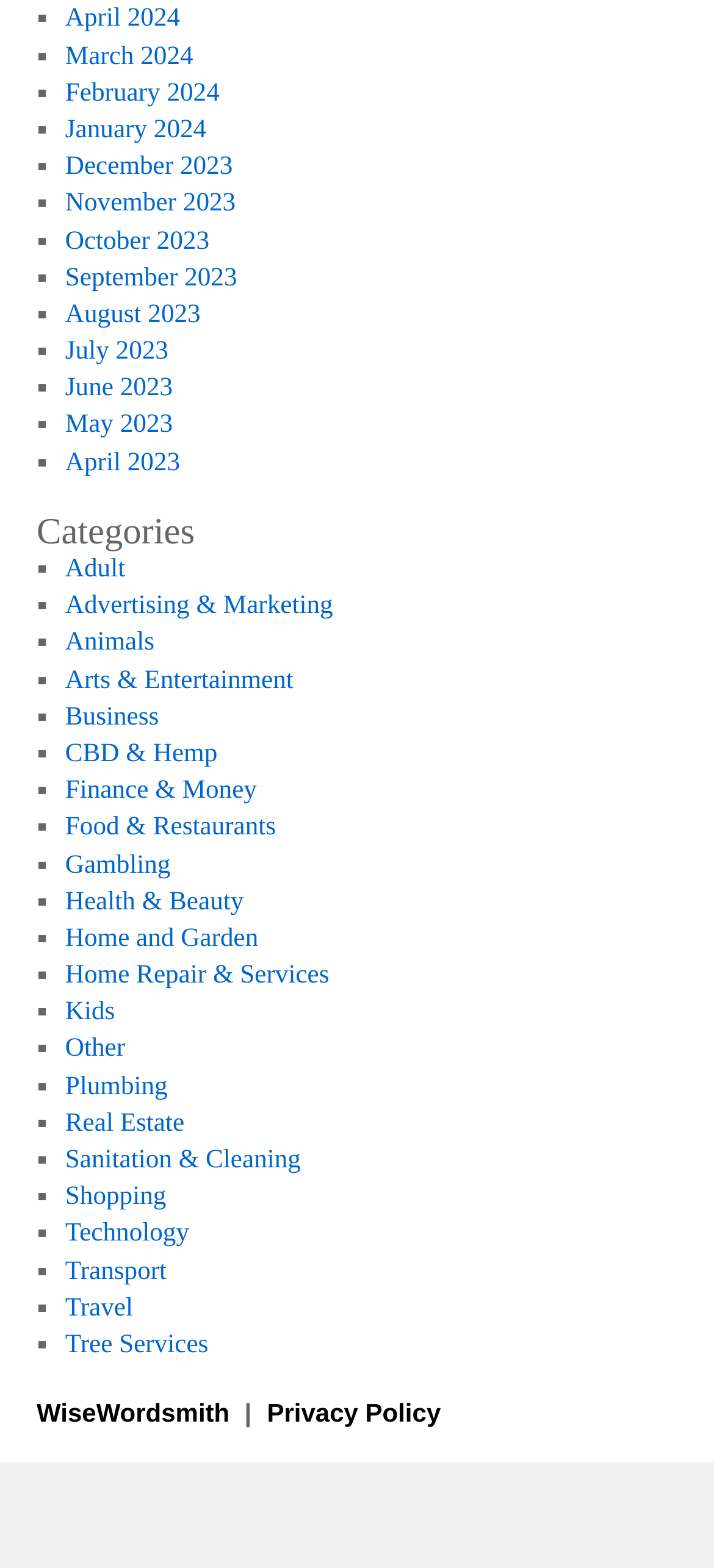Please answer the following question using a single word or phrase: 
What is the earliest month listed on the webpage?

April 2023